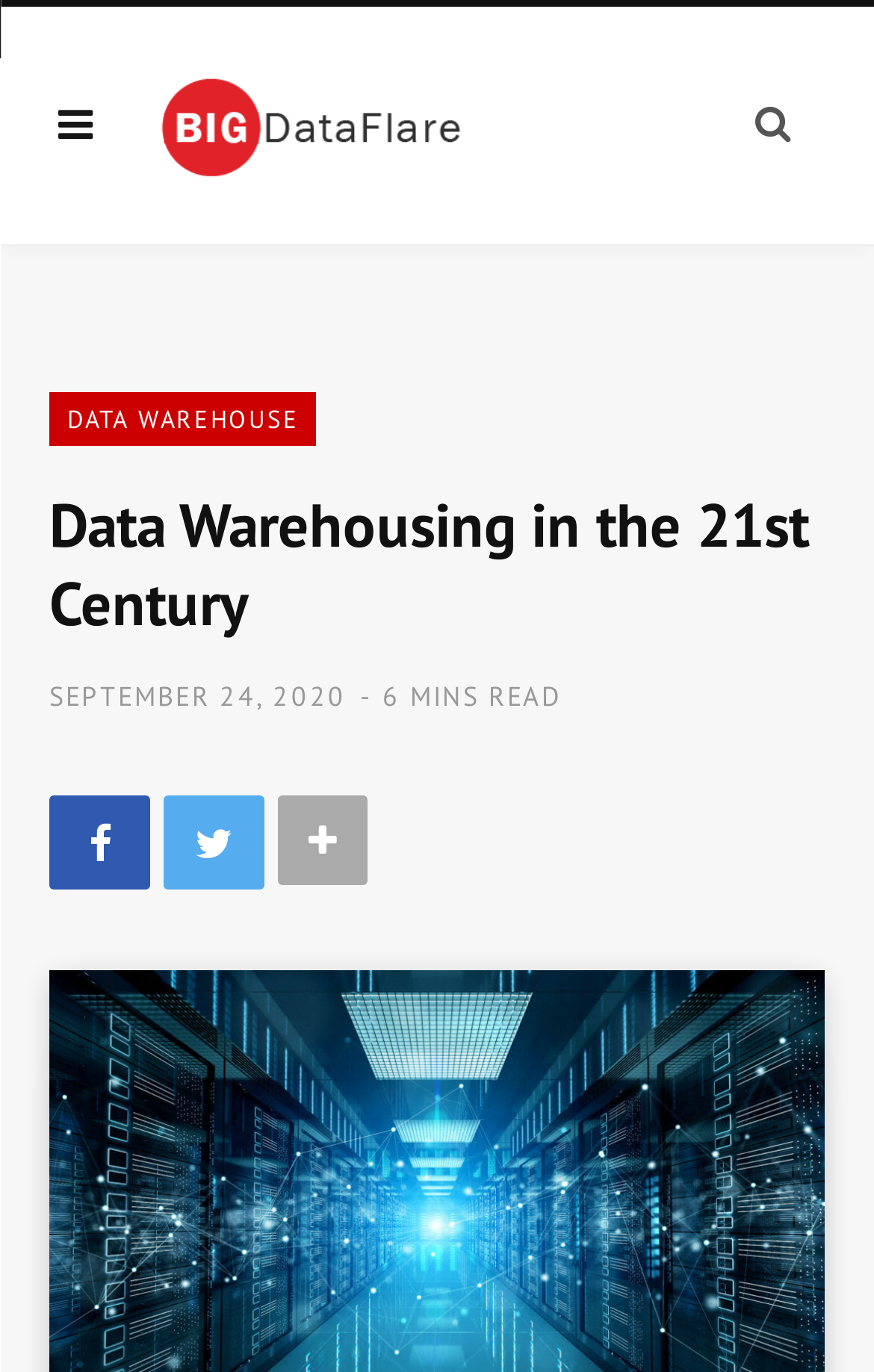How many social media sharing options are available? From the image, respond with a single word or brief phrase.

3